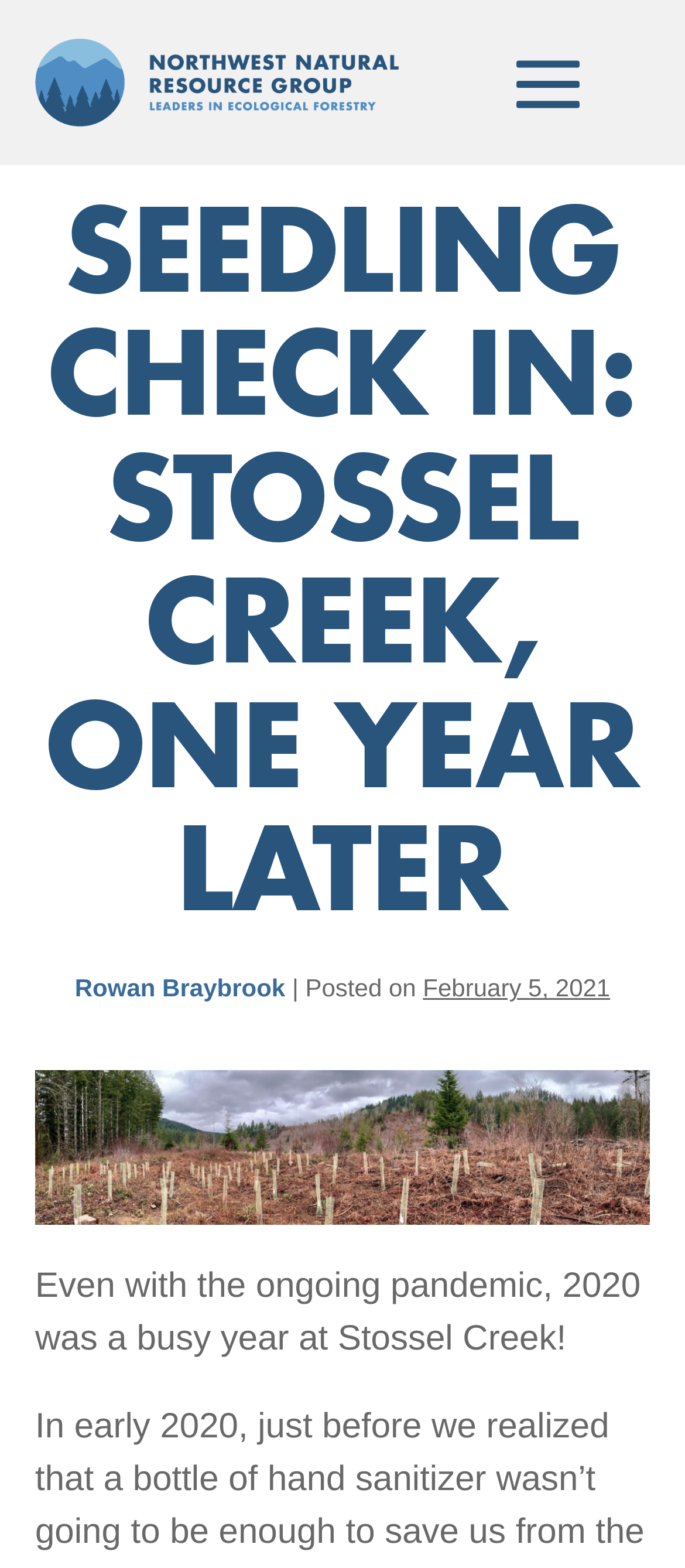Explain the features and main sections of the webpage comprehensively.

The webpage is about Stossel Creek, specifically a check-in report after one year. At the top left, there is a link to "Northwest Natural Resource Group" accompanied by an image with the same name. On the top right, a button for mobile site navigation is located.

Below the navigation button, a large header section spans across the page, containing the title "SEEDLING CHECK IN: STOSSEL CREEK, ONE YEAR LATER" in a prominent font size. Underneath the title, there is a byline with the author's name, "Rowan Braybrook", followed by a posting date, "February 5, 2021".

The main content of the webpage starts with a paragraph of text, which begins with the sentence "Even with the ongoing pandemic, 2020 was a busy year at Stossel Creek!". This text is positioned near the bottom of the page, taking up about a quarter of the screen's height.